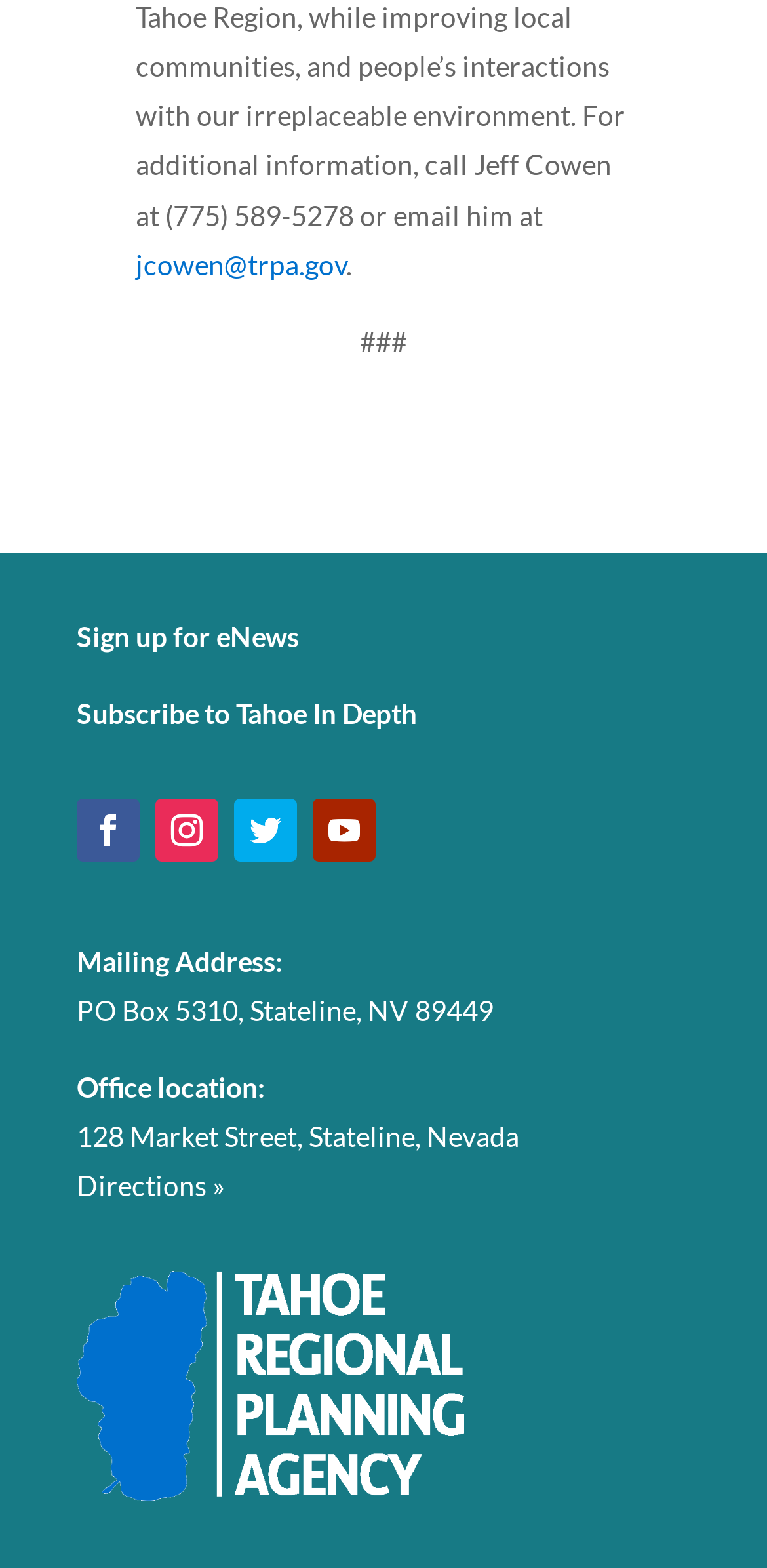Give a one-word or short phrase answer to this question: 
What is the office location?

128 Market Street, Stateline, Nevada